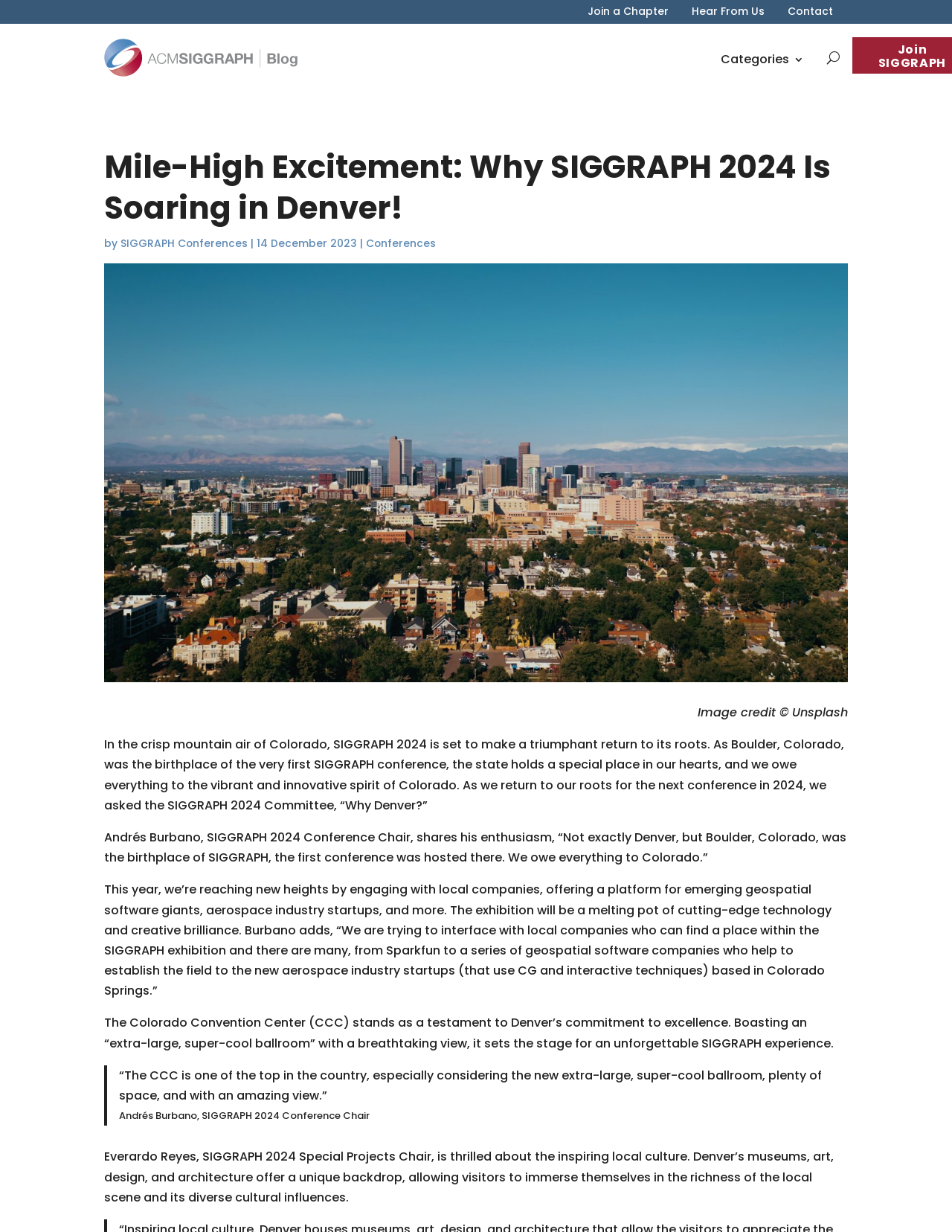What is the location of the SIGGRAPH 2024 conference?
Answer the question with as much detail as you can, using the image as a reference.

The location of the SIGGRAPH 2024 conference is mentioned in the text as Denver, which is also implied by the image of the city with mountains in the background.